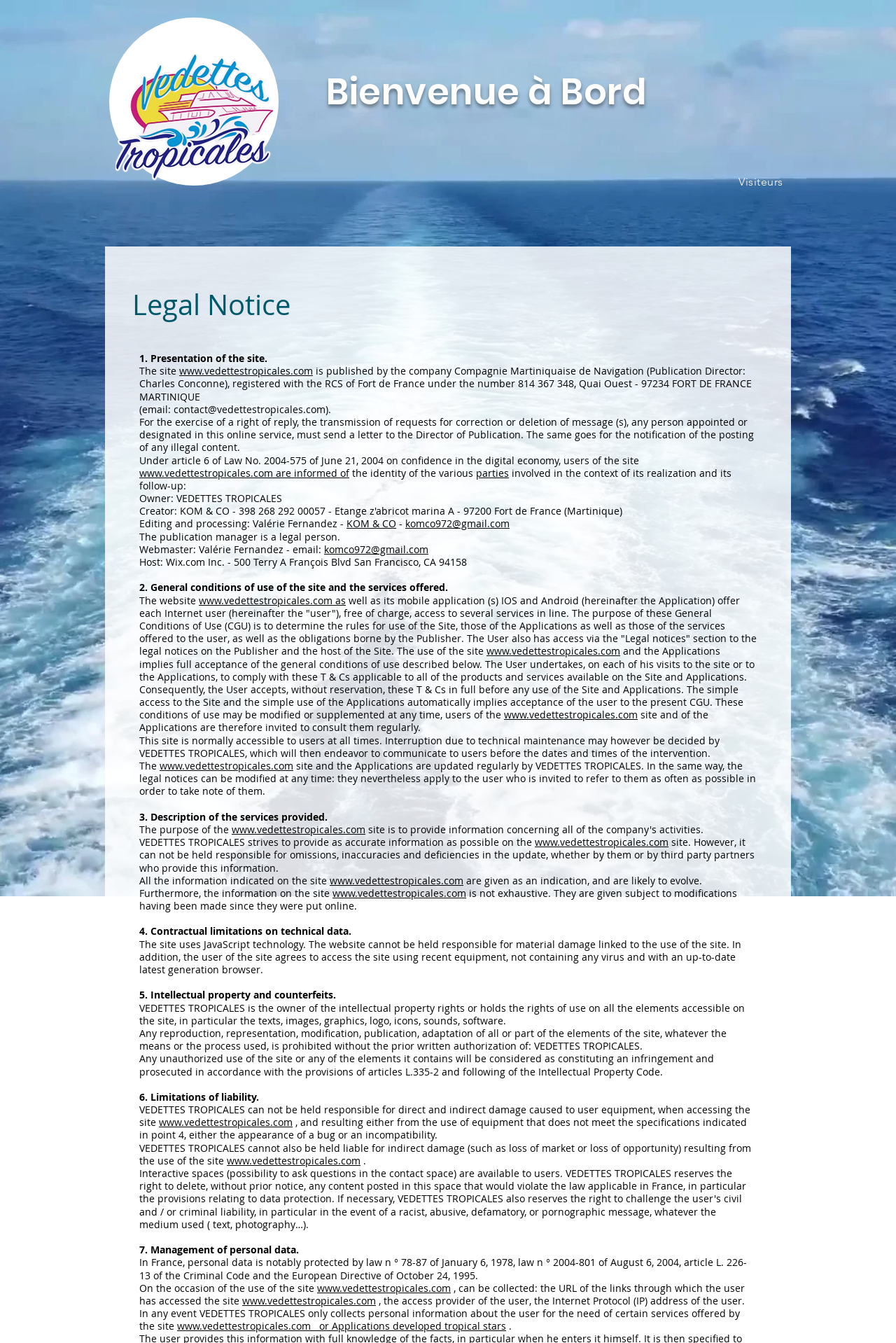Please identify the bounding box coordinates of the clickable element to fulfill the following instruction: "Click the 'Help Ticketing' link". The coordinates should be four float numbers between 0 and 1, i.e., [left, top, right, bottom].

[0.533, 0.001, 0.712, 0.032]